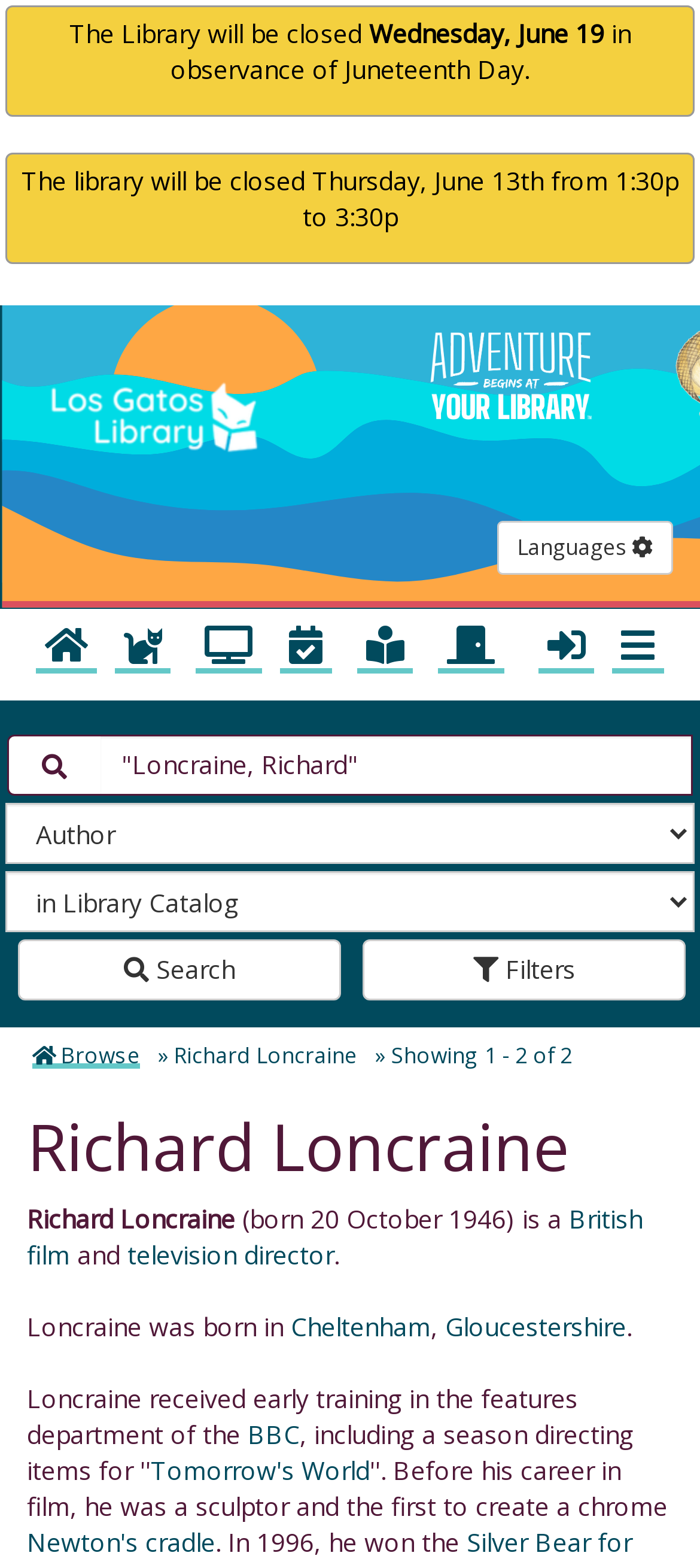Please mark the clickable region by giving the bounding box coordinates needed to complete this instruction: "Click on the British link".

[0.813, 0.766, 0.918, 0.788]